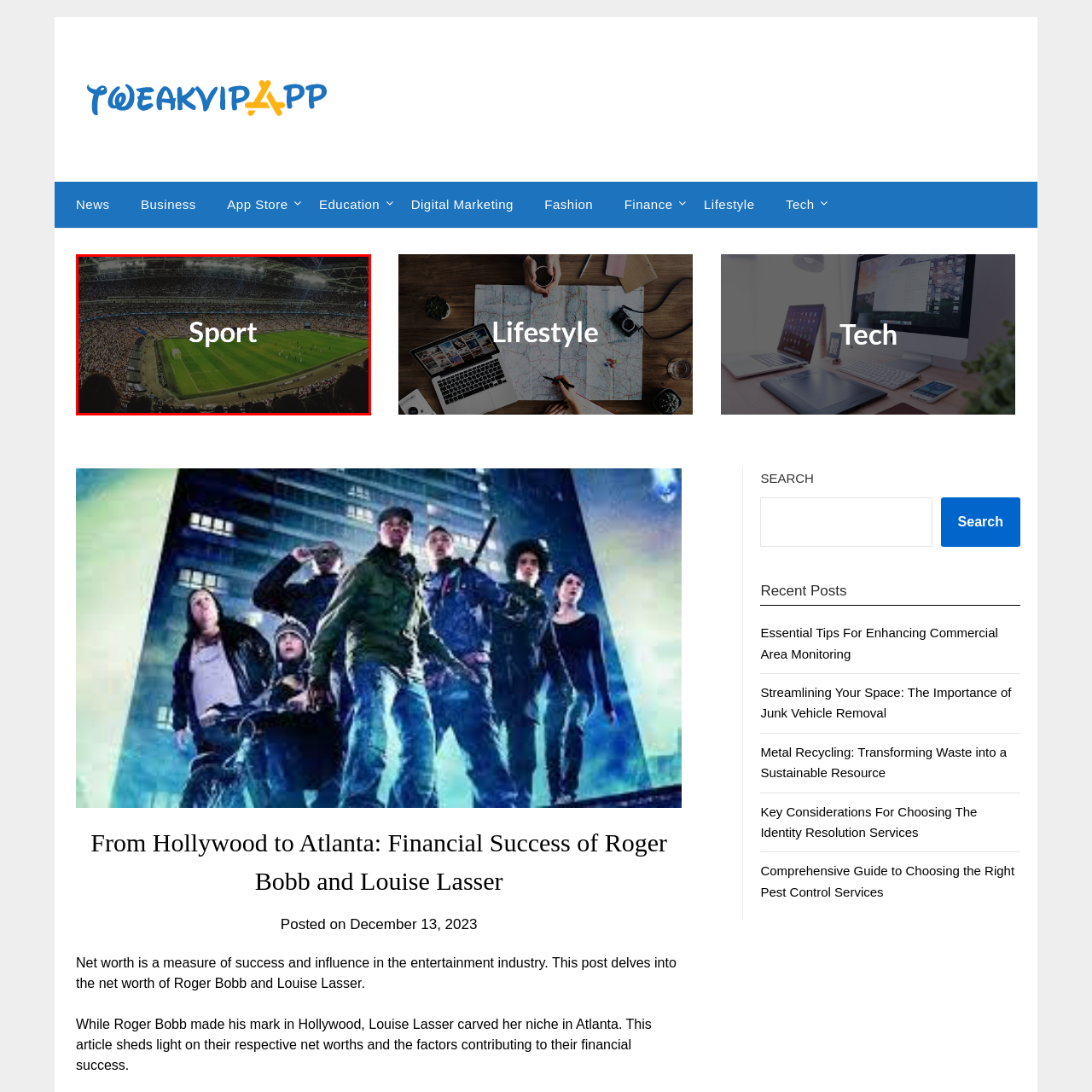What is overlaid in the center of the image?
Look at the image inside the red bounding box and craft a detailed answer using the visual details you can see.

According to the caption, the word 'Sport' is prominently overlaid in the center of the image, emphasizing the theme of athleticism and competition central to the scene.